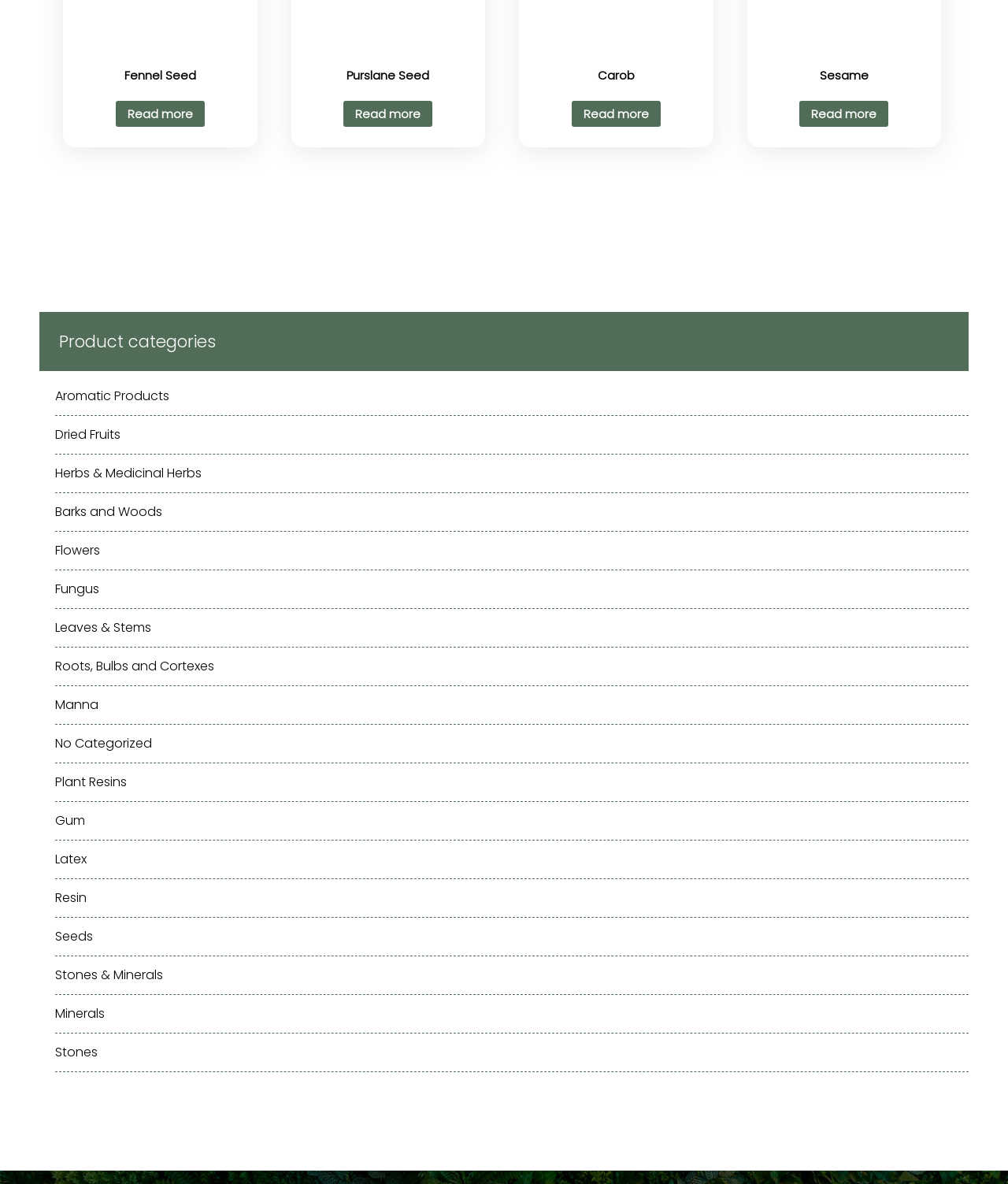What is the layout of the product categories section?
Based on the image, answer the question with as much detail as possible.

The product categories section appears to be a vertical list, with each category link stacked below the previous one. This is evident from the bounding box coordinates, which indicate that each link has a similar x-coordinate (left position) but a distinct y-coordinate (top position), suggesting a vertical arrangement.